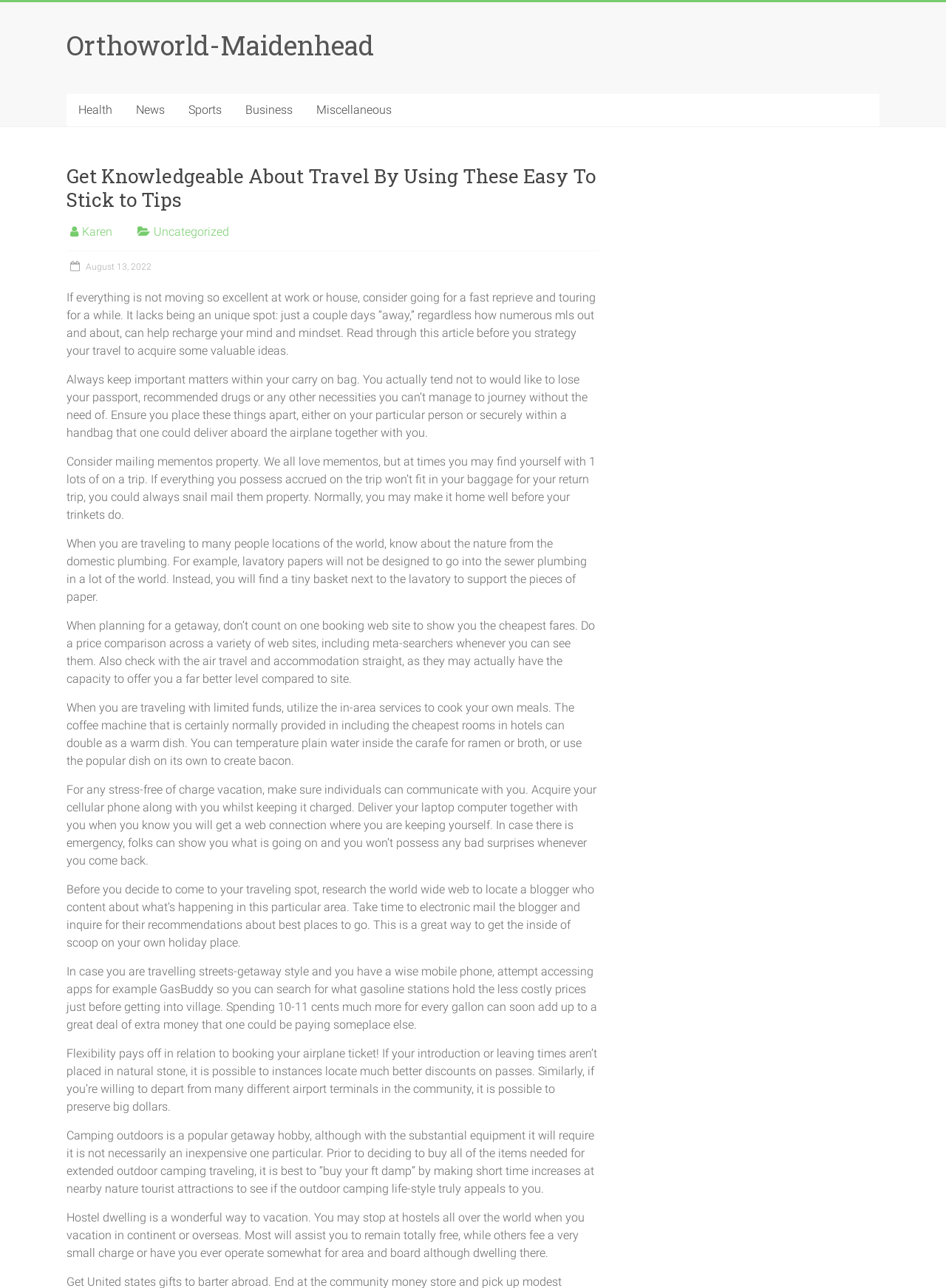Determine the bounding box coordinates in the format (top-left x, top-left y, bottom-right x, bottom-right y). Ensure all values are floating point numbers between 0 and 1. Identify the bounding box of the UI element described by: August 13, 2022

[0.07, 0.203, 0.16, 0.211]